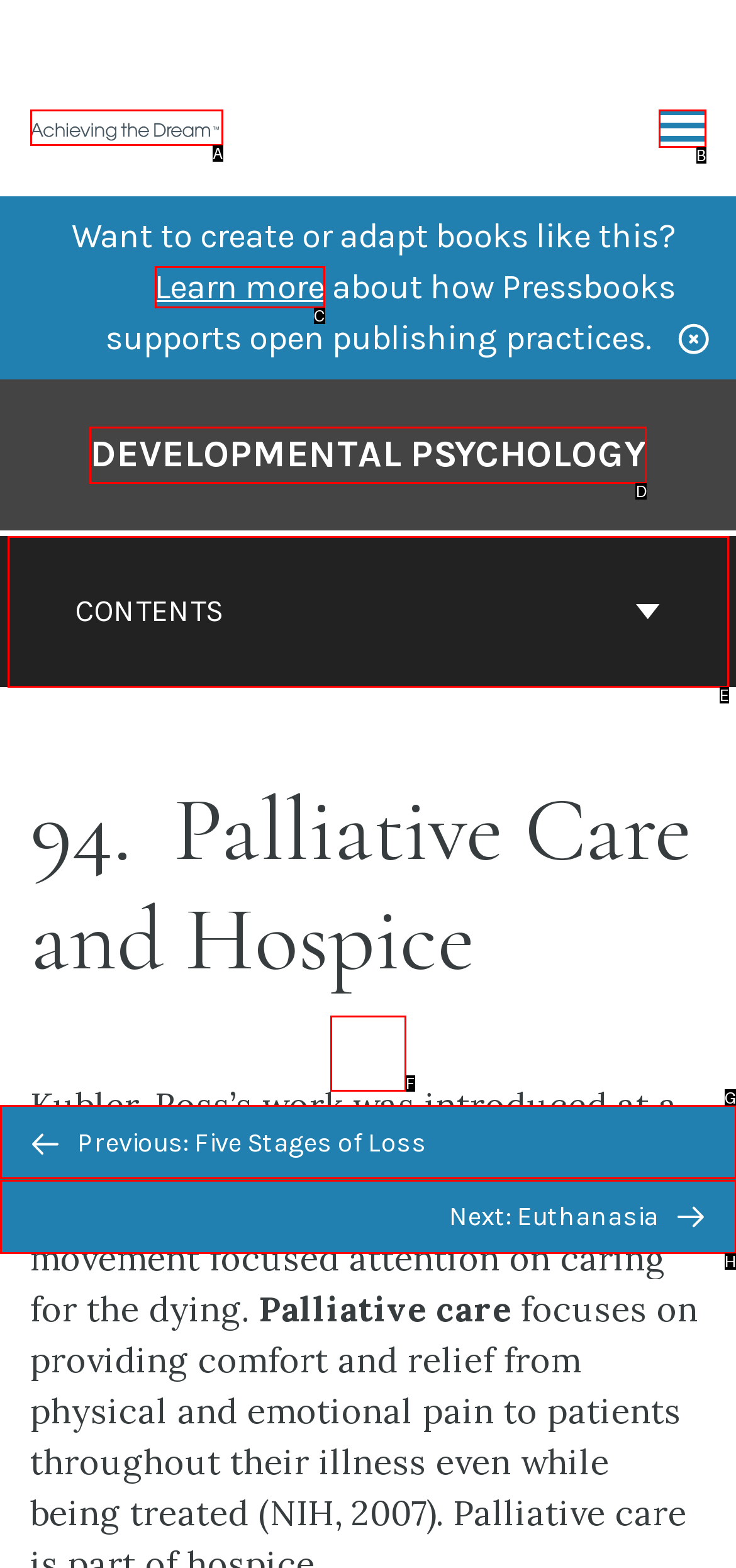Tell me the correct option to click for this task: Navigate to the previous page: Five Stages of Loss
Write down the option's letter from the given choices.

G